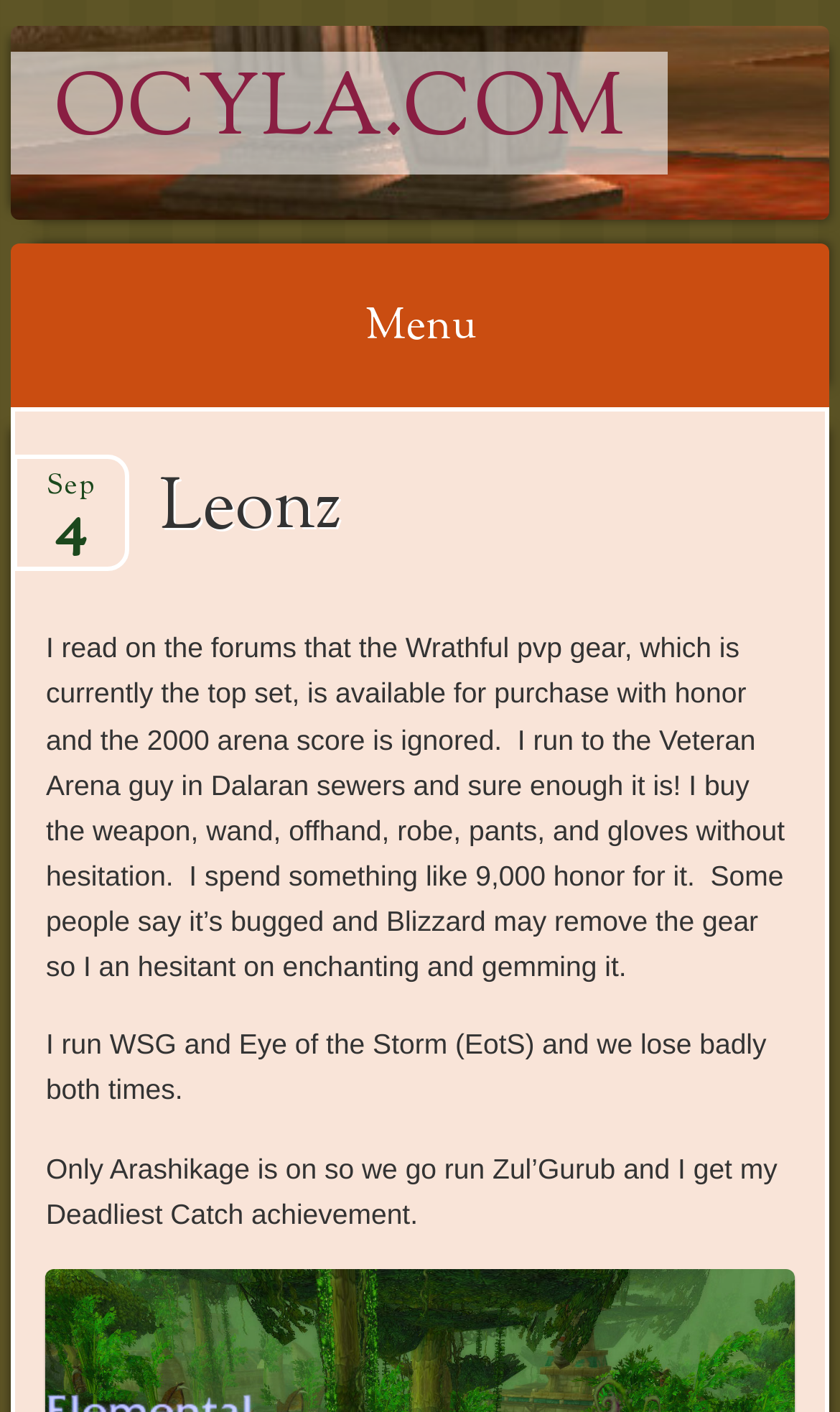Locate the bounding box of the UI element with the following description: "parent_node: OCYLA.COM title="ocyla.com"".

[0.013, 0.018, 0.813, 0.155]